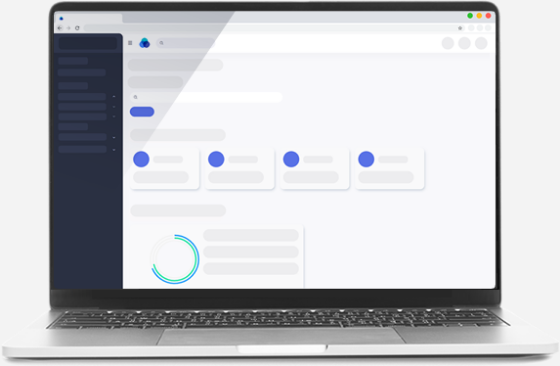Answer briefly with one word or phrase:
What is the purpose of the data management platform?

Consolidate and streamline data